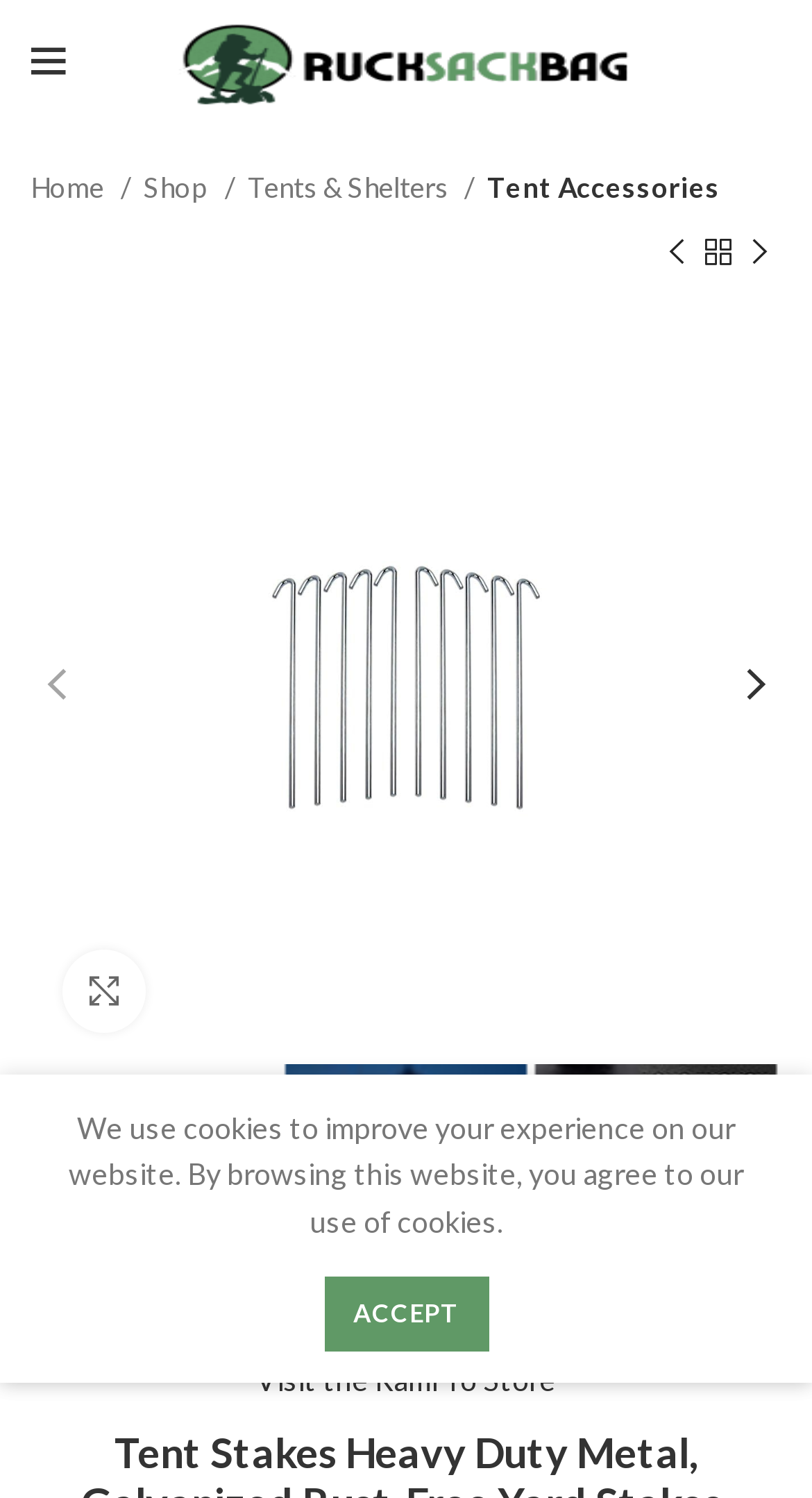What is the number of items in the cart?
Look at the image and respond to the question as thoroughly as possible.

The link ' 0 Cart' indicates that there are currently zero items in the cart.